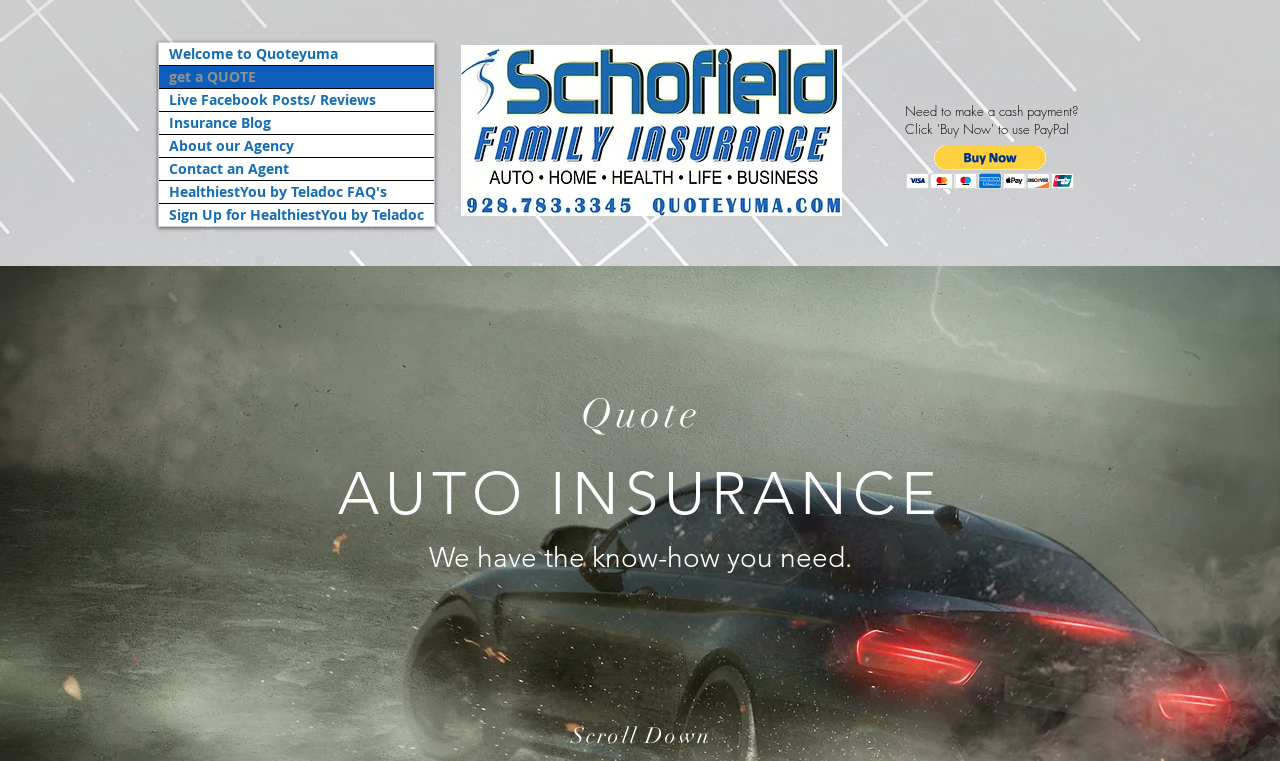What type of insurance is offered on this website?
Give a one-word or short-phrase answer derived from the screenshot.

Auto, Home, etc.